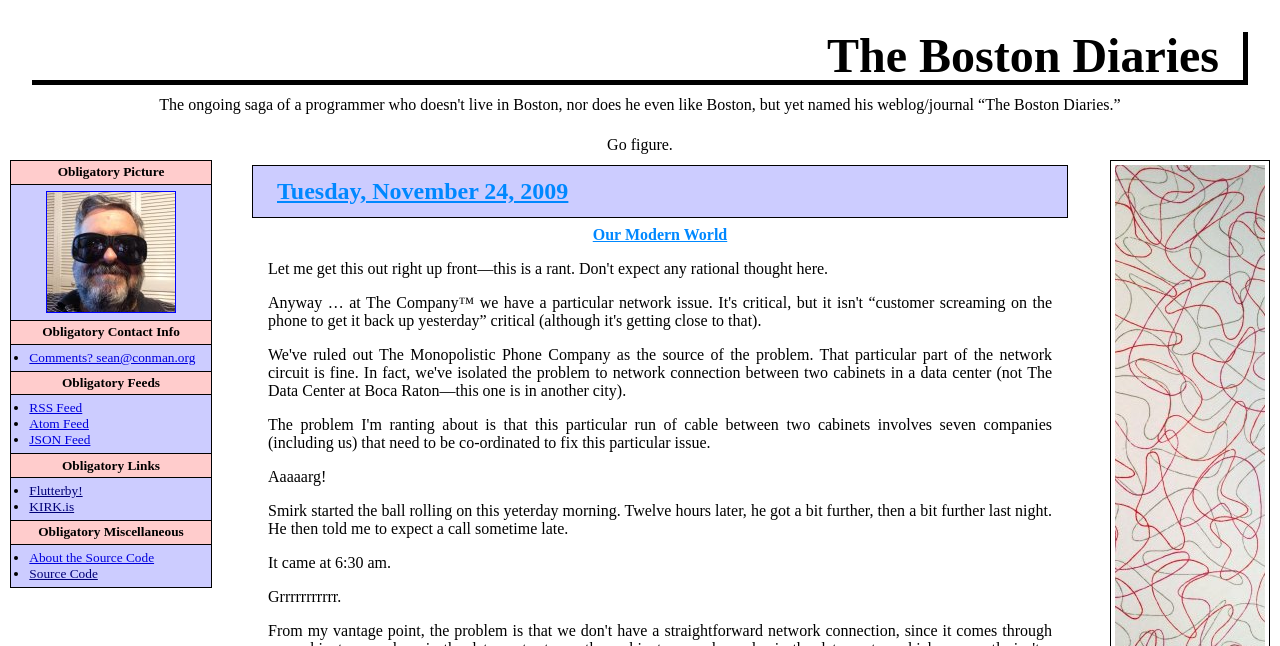Please specify the bounding box coordinates of the clickable region necessary for completing the following instruction: "View the post from Tuesday, November 24, 2009". The coordinates must consist of four float numbers between 0 and 1, i.e., [left, top, right, bottom].

[0.216, 0.276, 0.444, 0.316]